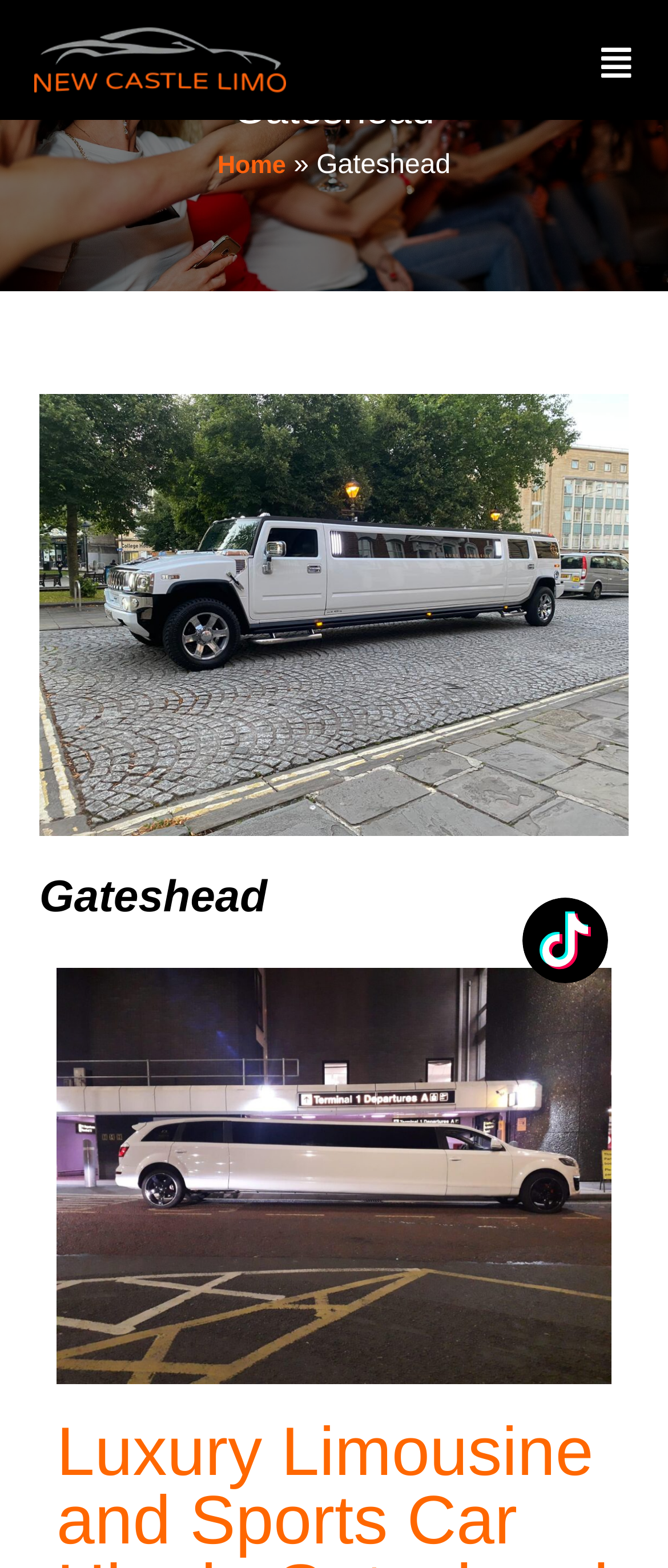Using the webpage screenshot and the element description alt="Audi q7 Limousine Hire Newcastle", determine the bounding box coordinates. Specify the coordinates in the format (top-left x, top-left y, bottom-right x, bottom-right y) with values ranging from 0 to 1.

[0.085, 0.617, 0.915, 0.883]